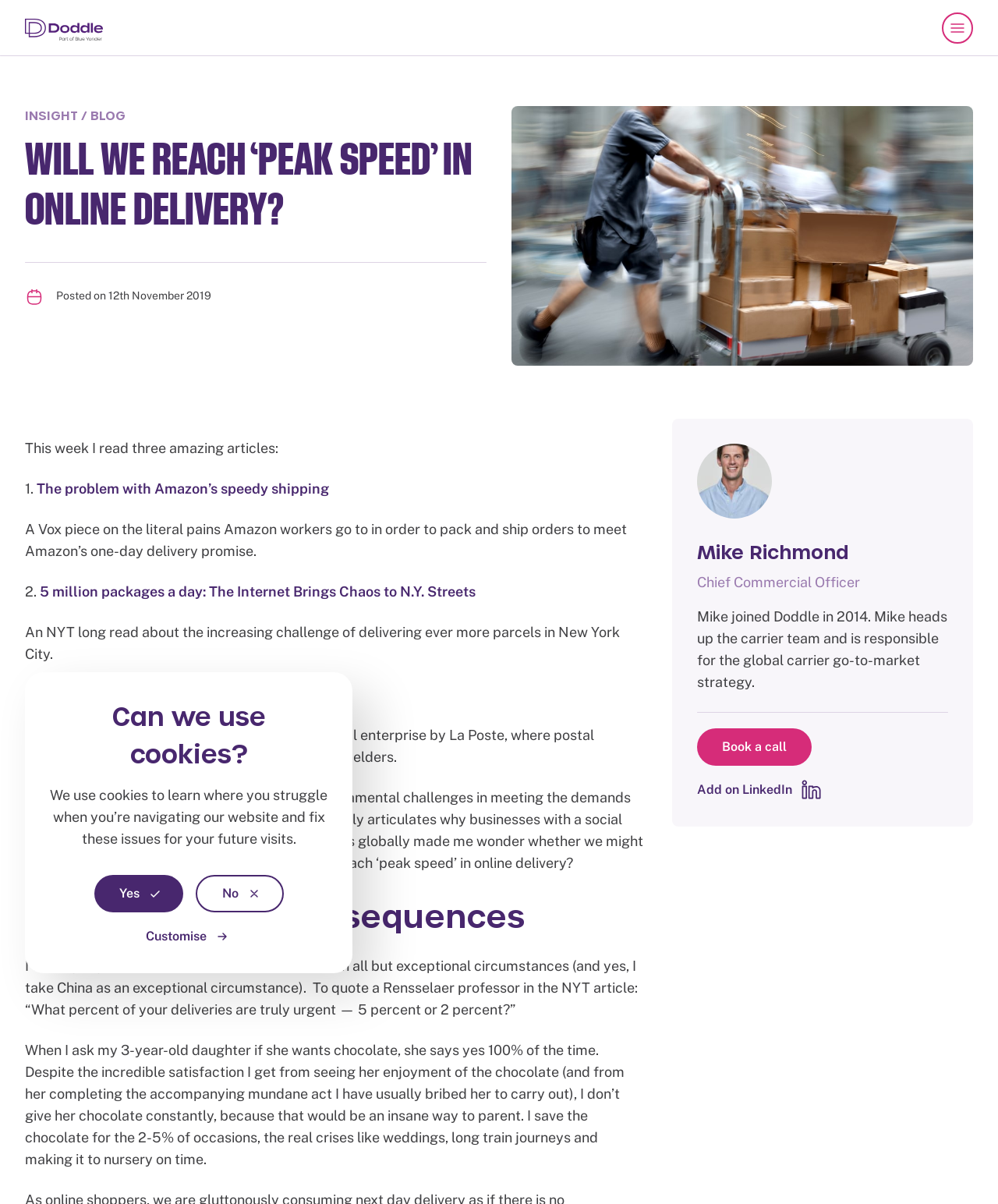Answer the following query concisely with a single word or phrase:
What is the author's profession?

Chief Commercial Officer